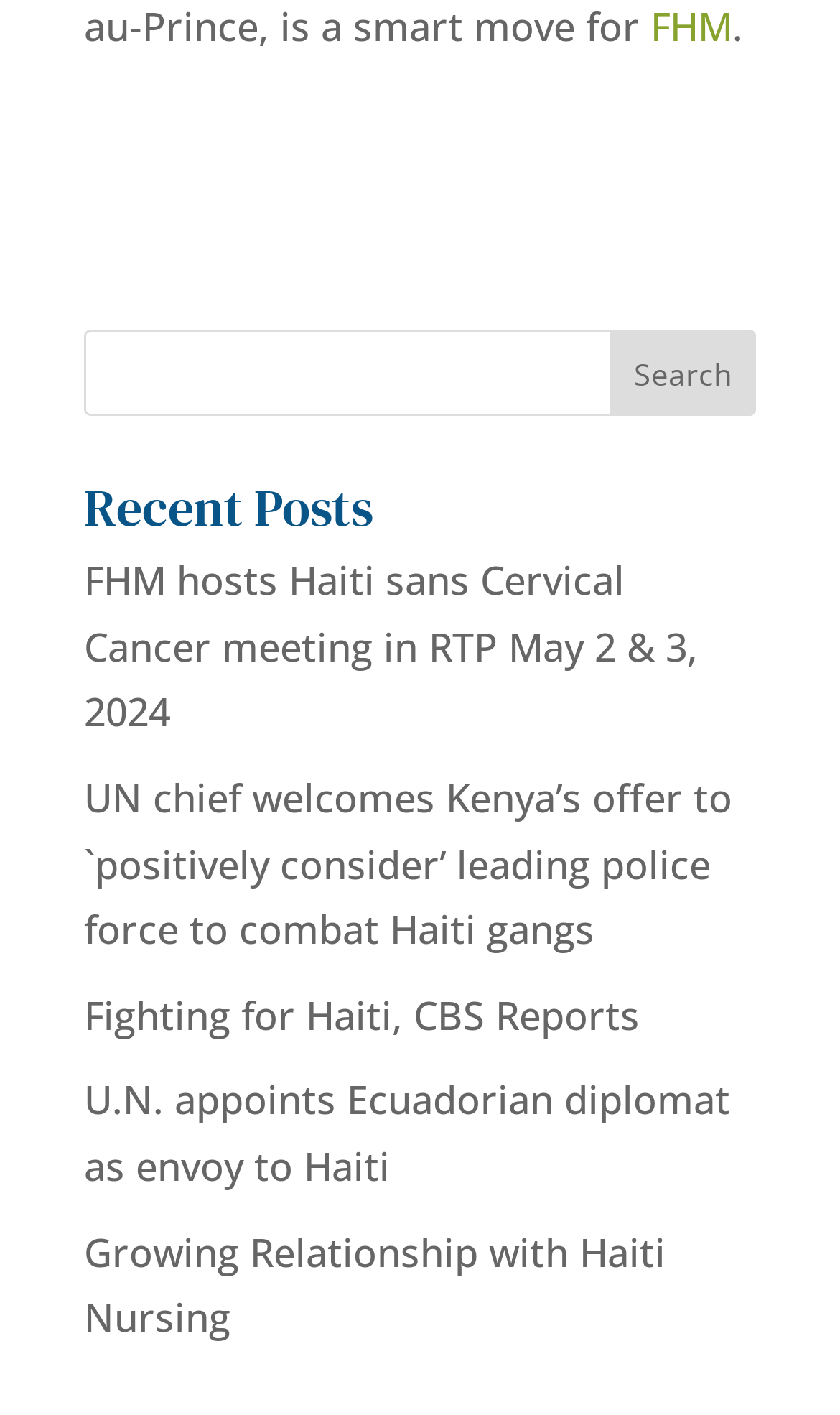What is the last recent post about?
Kindly give a detailed and elaborate answer to the question.

The last link below the 'Recent Posts' heading is 'Growing Relationship with Haiti Nursing', which suggests that the last recent post is about the relationship with Haiti Nursing.